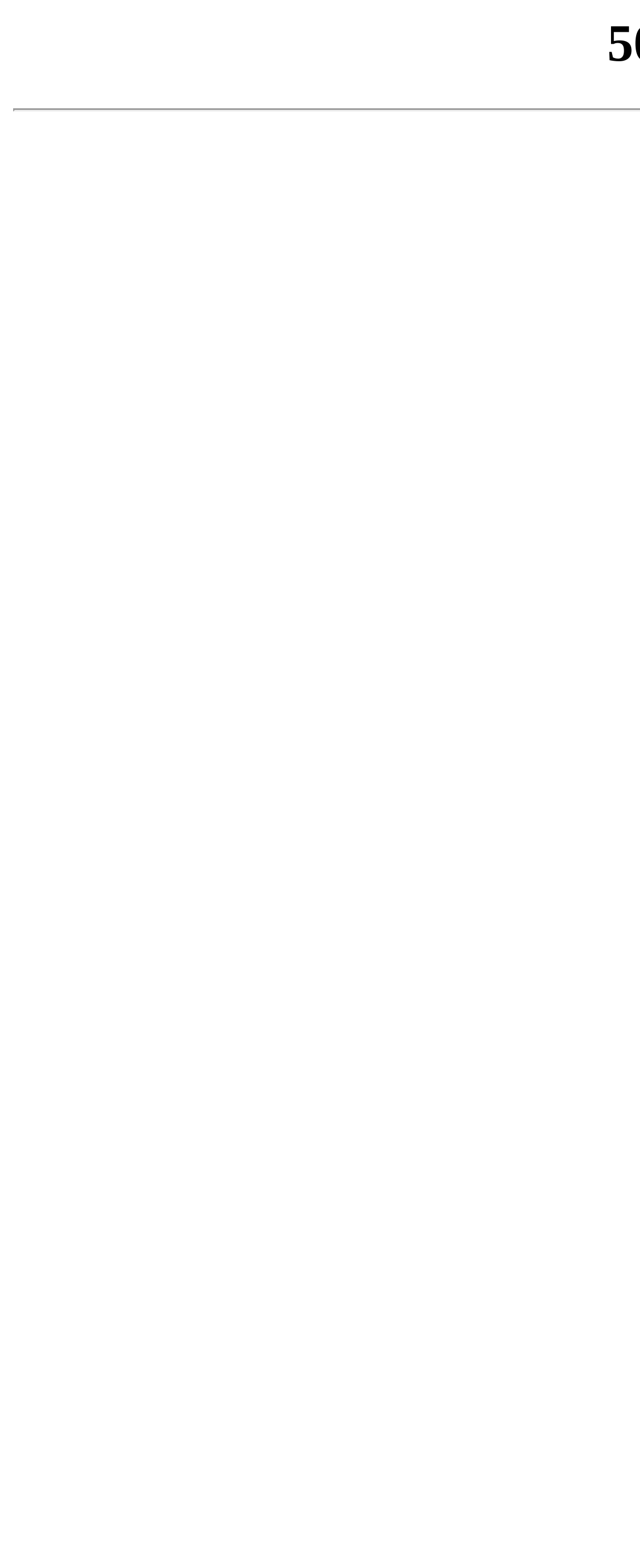Identify and provide the main heading of the webpage.

502 Bad Gateway